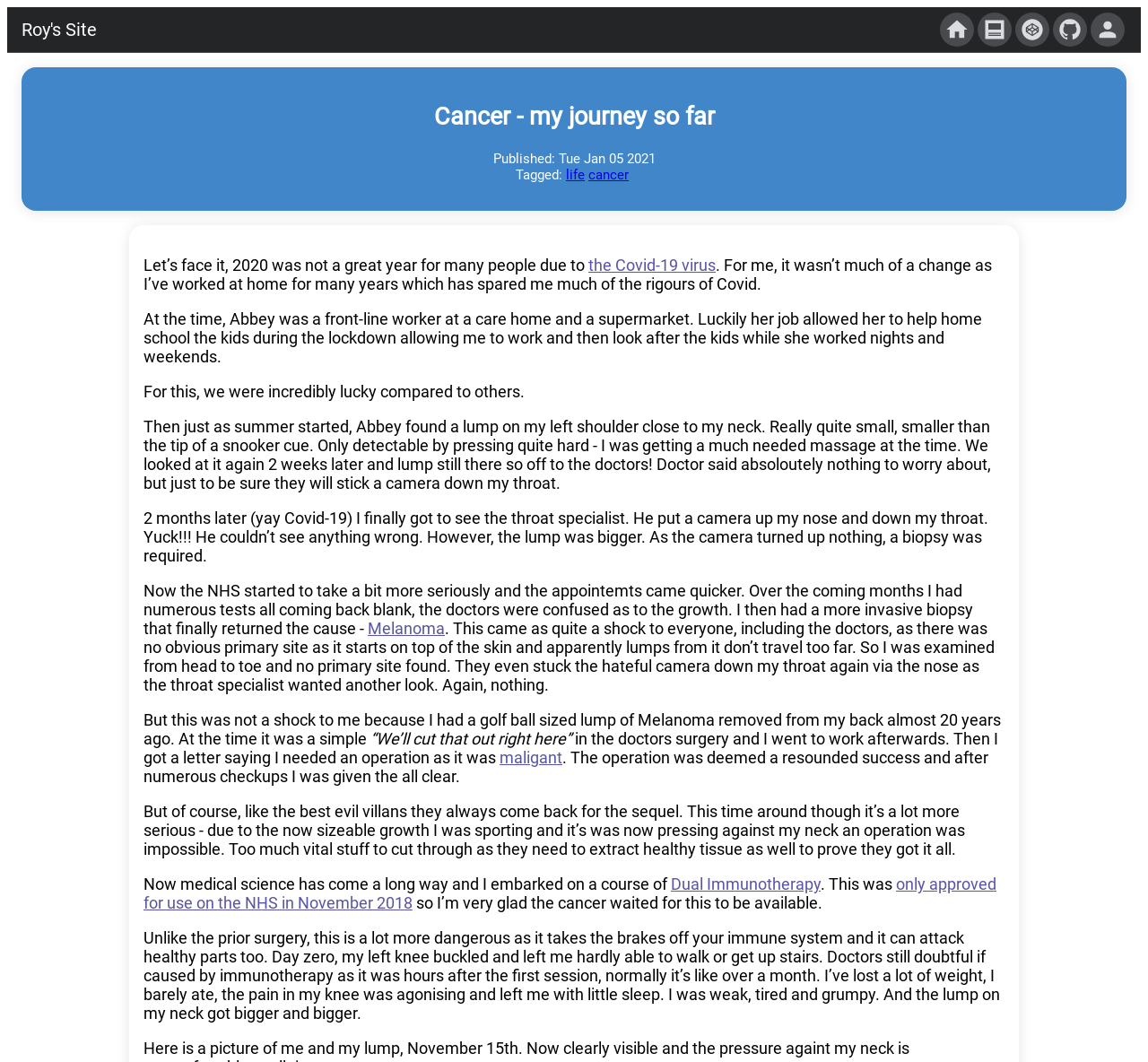What is the author's experience with cancer?
Based on the screenshot, answer the question with a single word or phrase.

Had Melanoma removed 20 years ago